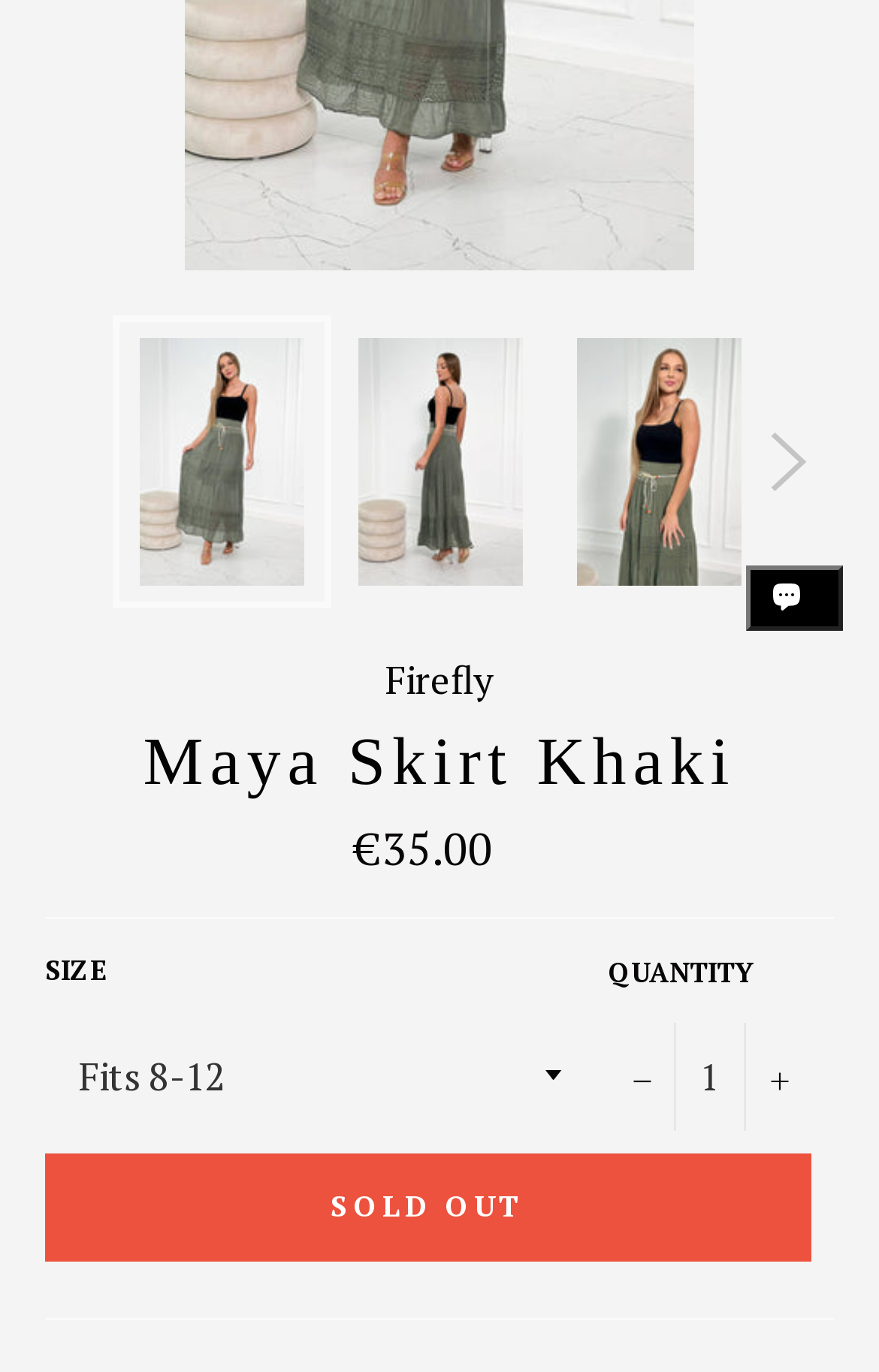Find the bounding box coordinates for the HTML element described in this sentence: "+". Provide the coordinates as four float numbers between 0 and 1, in the format [left, top, right, bottom].

[0.846, 0.745, 0.923, 0.824]